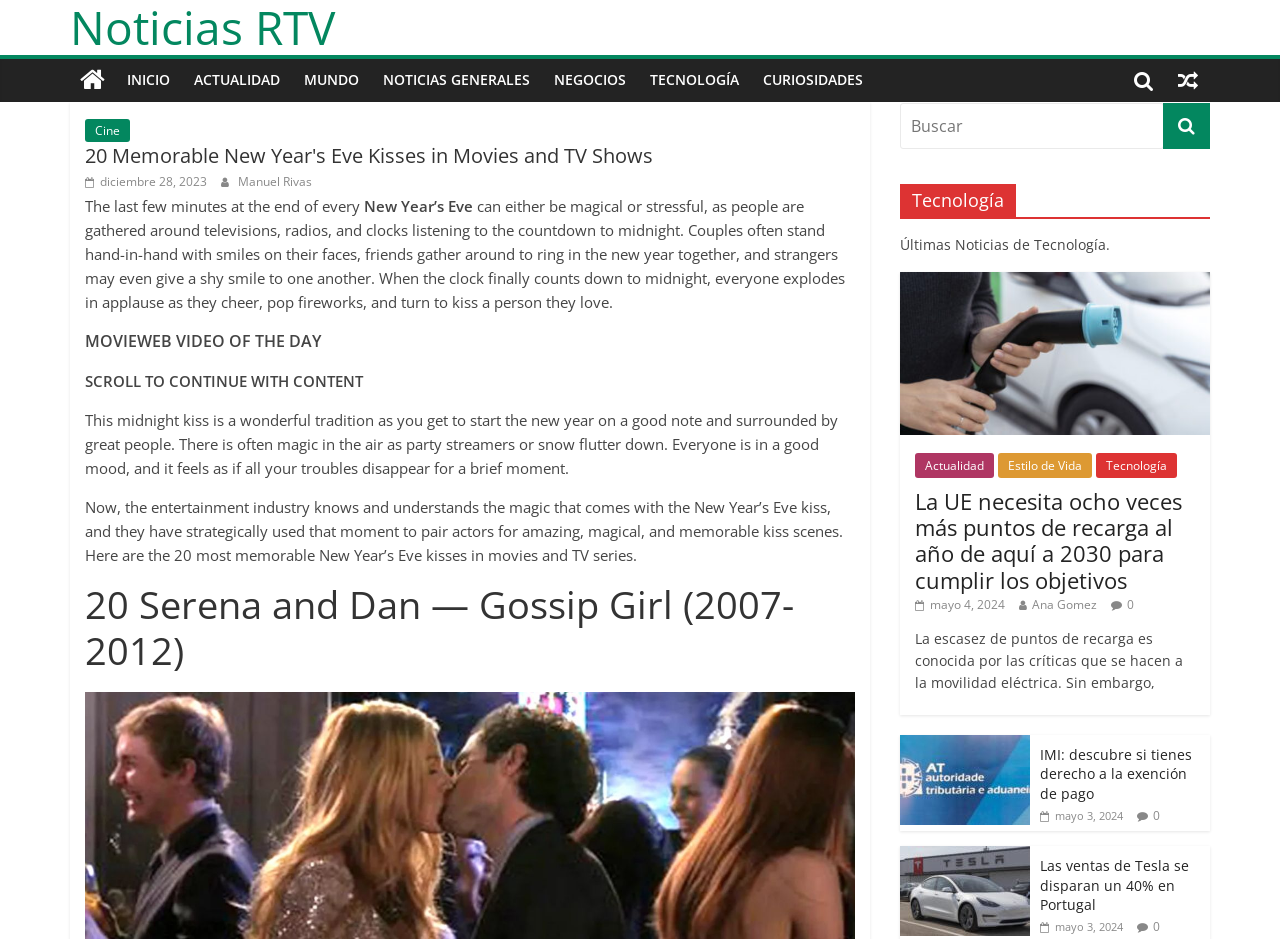Given the content of the image, can you provide a detailed answer to the question?
What is the purpose of the search bar?

The search bar is located at the top right corner of the webpage, and it allows users to search for specific content within the website. This is a common feature found on many websites, and its purpose is to facilitate users in finding what they are looking for quickly and easily.